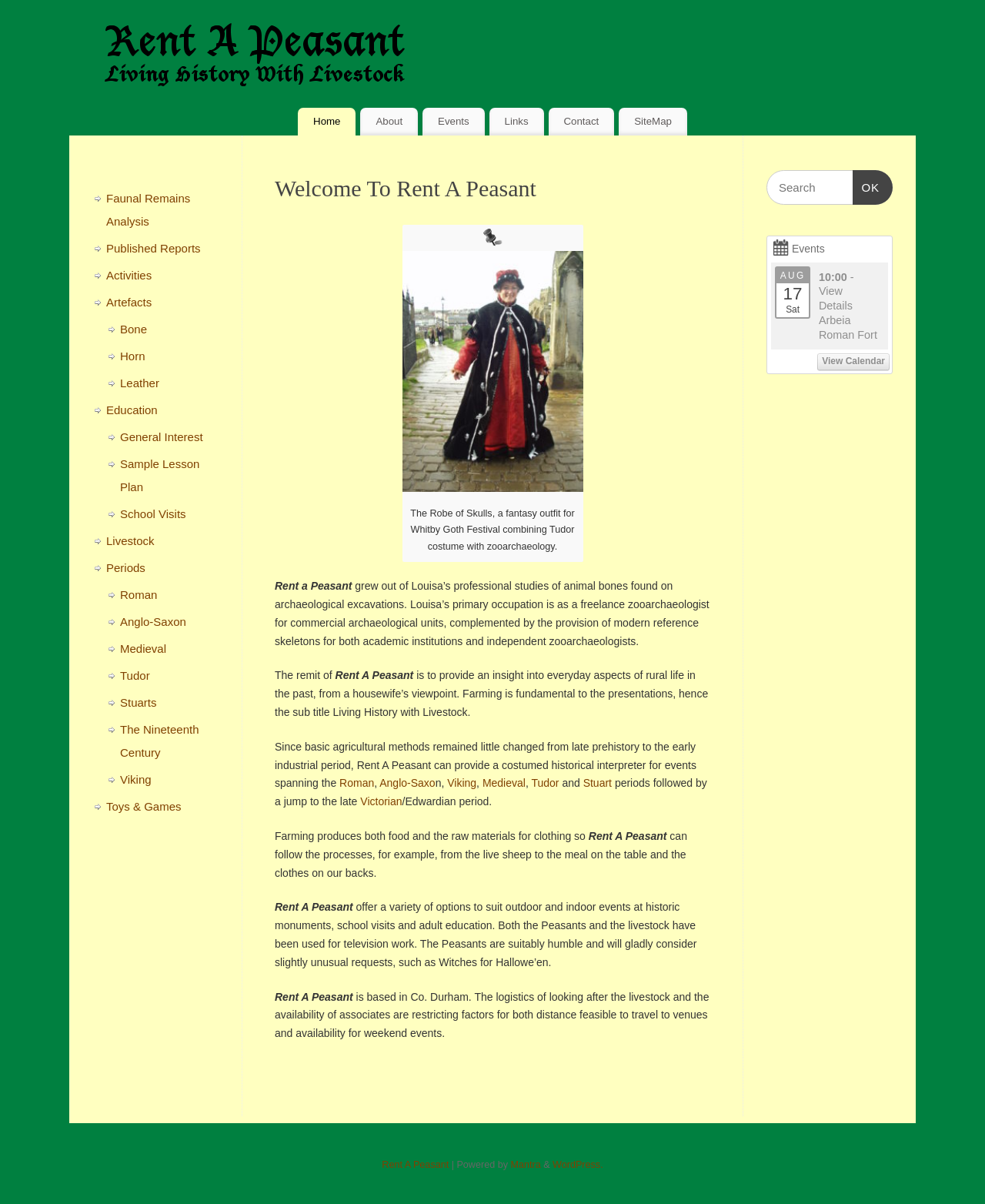Please provide a one-word or short phrase answer to the question:
What periods of history does Rent A Peasant cover?

Roman to Victorian